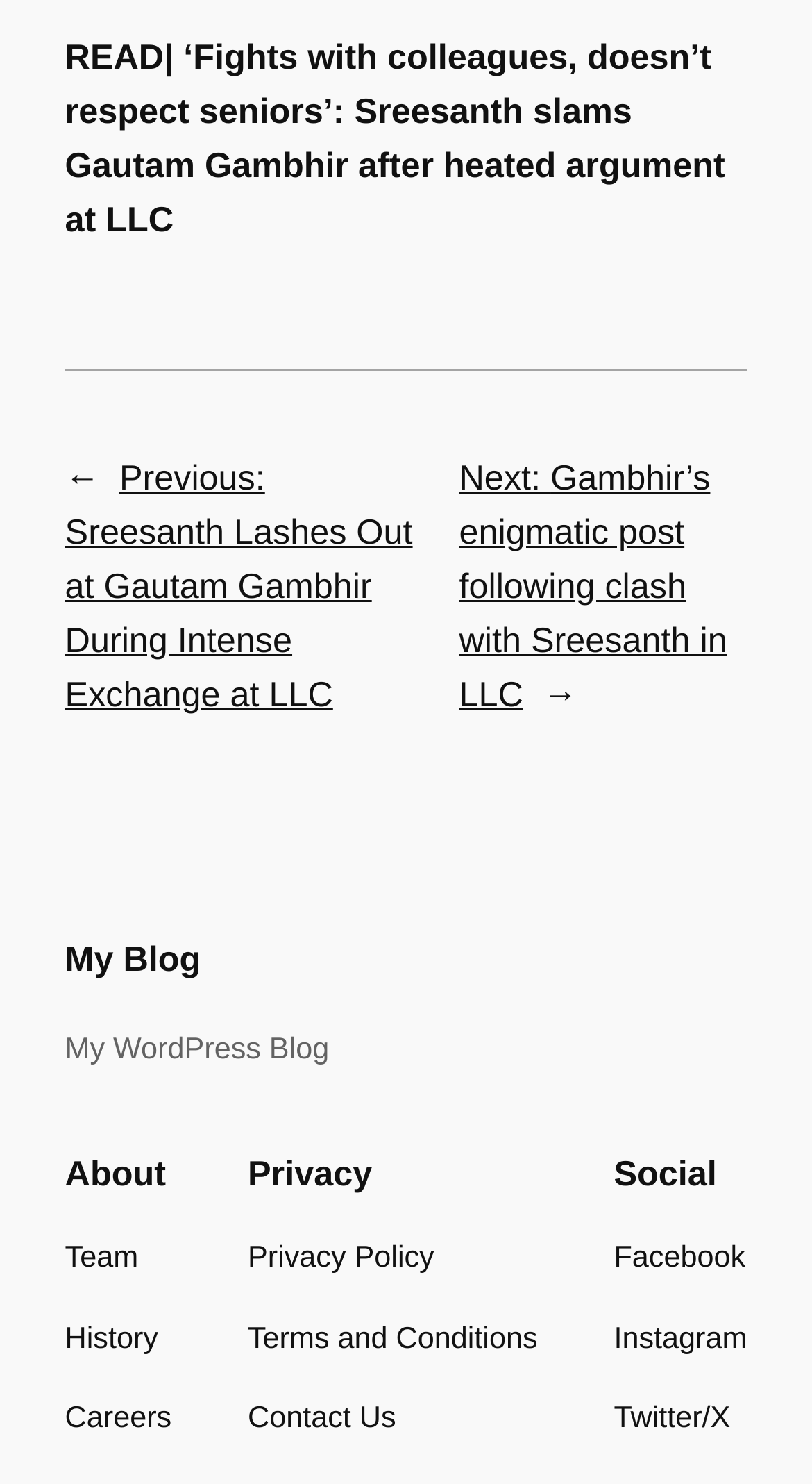How many navigation sections are there?
Using the details from the image, give an elaborate explanation to answer the question.

There are four navigation sections: Posts, About, Privacy, and Social Media. Each section has its own set of links.